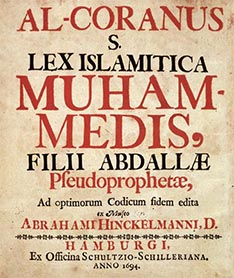Give a one-word or phrase response to the following question: What is the significance of this publication?

Early attempt to bridge cultural and religious understanding